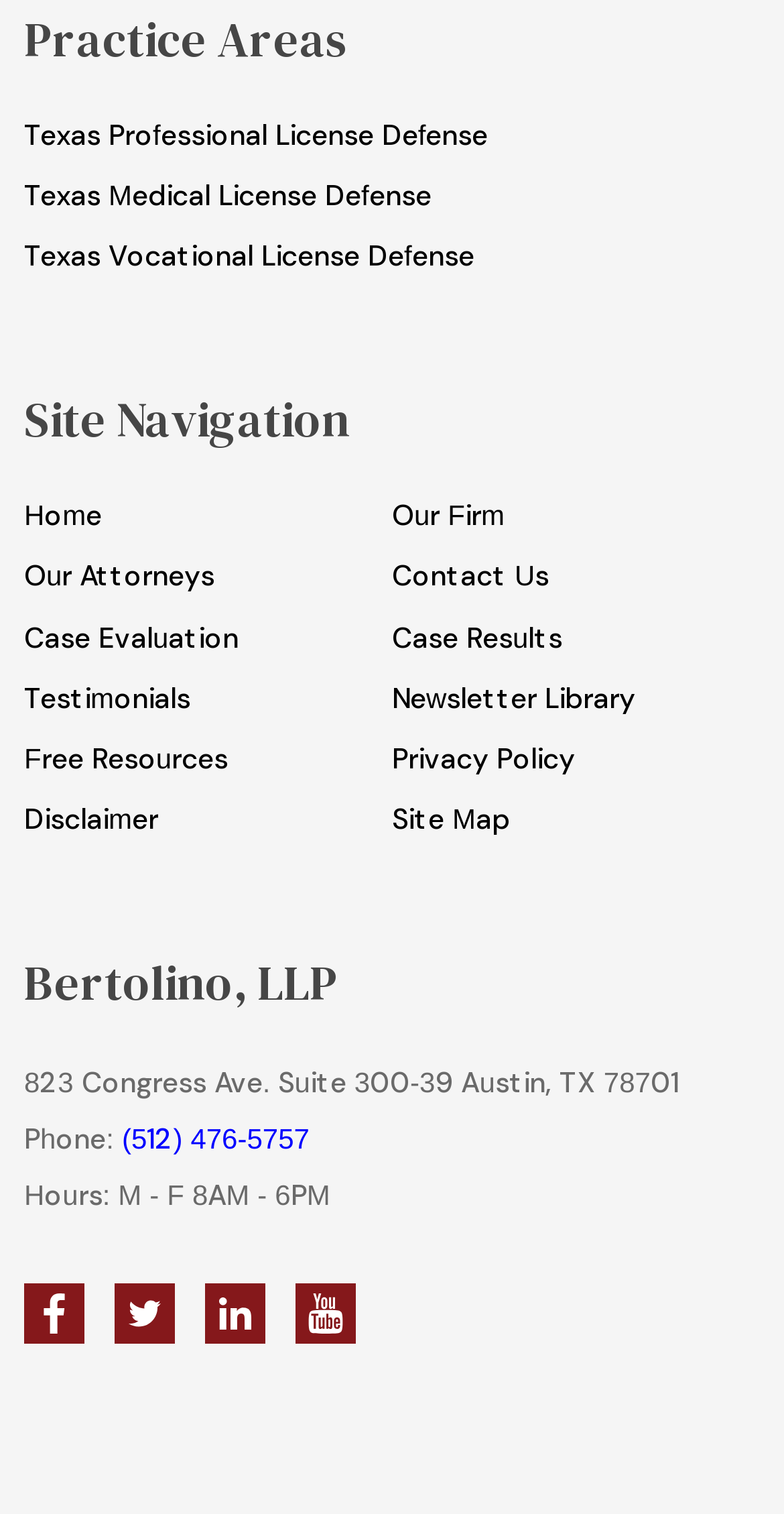Identify the bounding box coordinates of the element that should be clicked to fulfill this task: "Click on Texas Professional License Defense". The coordinates should be provided as four float numbers between 0 and 1, i.e., [left, top, right, bottom].

[0.031, 0.073, 0.623, 0.106]